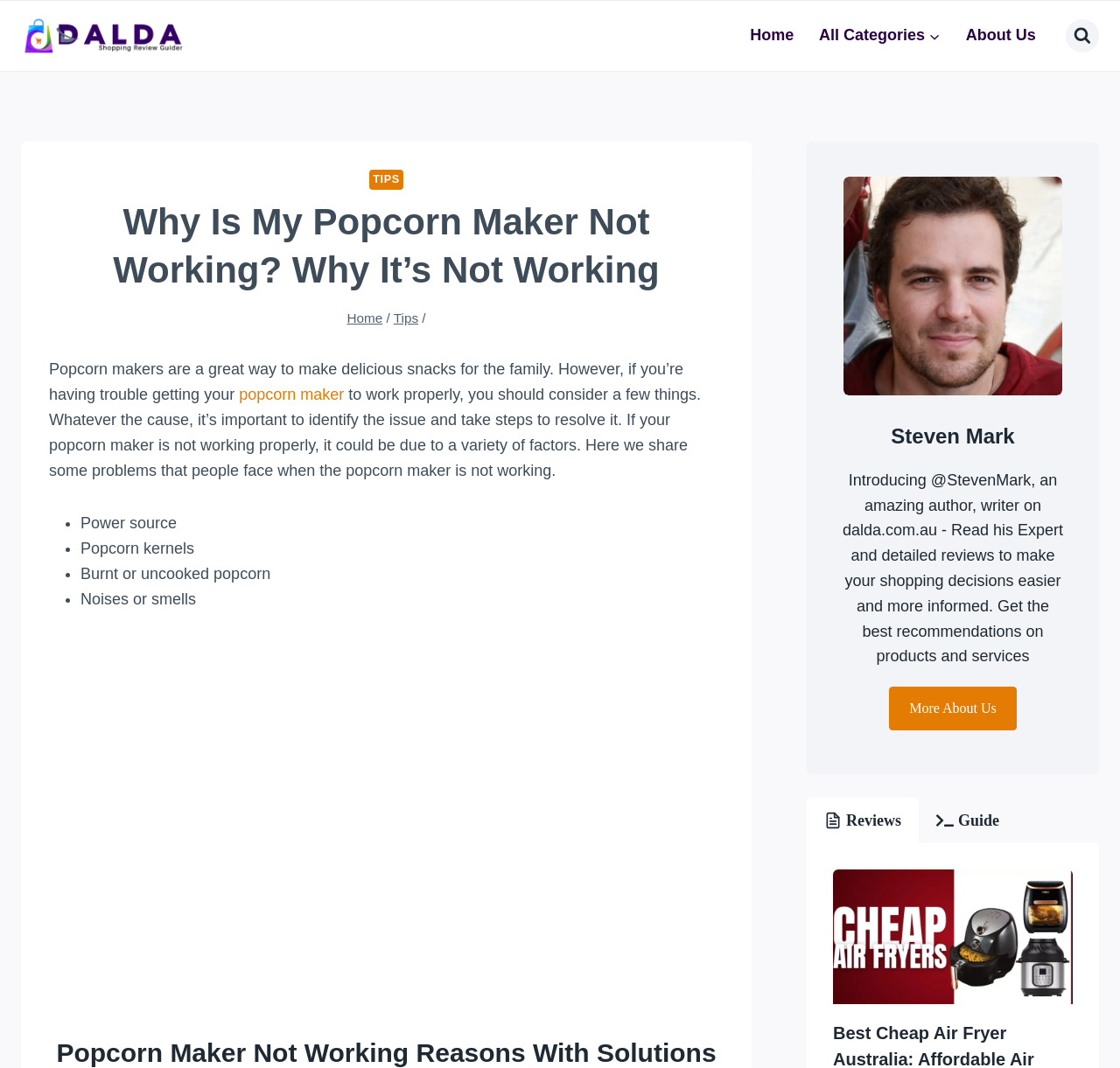Could you specify the bounding box coordinates for the clickable section to complete the following instruction: "Read the article about why the popcorn maker is not working"?

[0.044, 0.186, 0.646, 0.276]